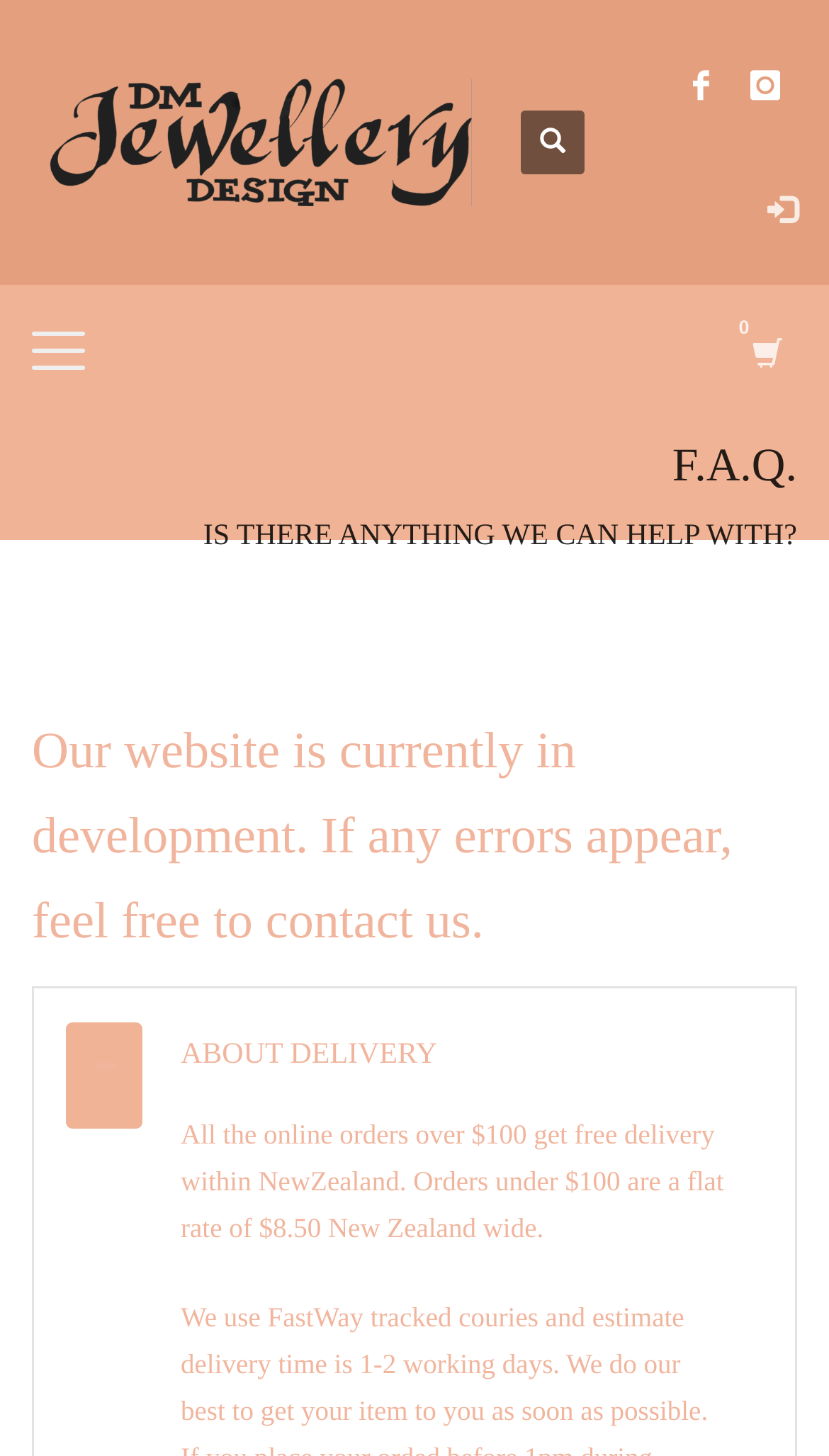Give a comprehensive overview of the webpage, including key elements.

The webpage is about DM Jewellery Design, a New Zealand-owned and operated business. At the top left, there is a link with the company's name and a corresponding image. Below this, there are several social media links, represented by icons, aligned horizontally across the top of the page.

On the left side, there is a navigation link with no text, and another link with a cart icon and the number 0. Above these links, there is a heading that reads "F.A.Q." in a prominent font. Below the "F.A.Q." heading, there is a subheading that asks "IS THERE ANYTHING WE CAN HELP WITH?"

Further down the page, there is a notice that the website is currently under development and invites users to contact the company if they encounter any errors. Below this notice, there is a link to a section about delivery, labeled "− ABOUT DELIVERY". This link is followed by a paragraph of text that explains the company's delivery policy, stating that online orders over $100 qualify for free delivery within New Zealand, while orders under $100 incur a flat rate of $8.50.